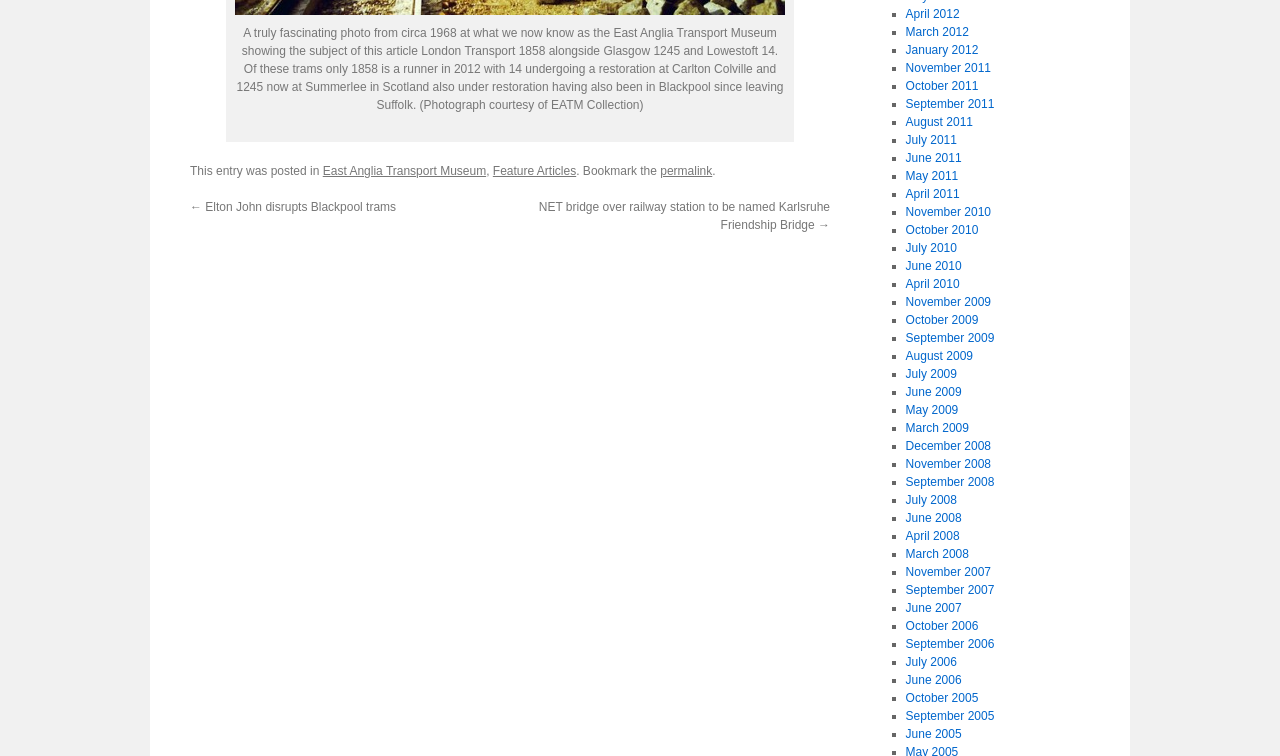Can you pinpoint the bounding box coordinates for the clickable element required for this instruction: "Click the link to the previous article"? The coordinates should be four float numbers between 0 and 1, i.e., [left, top, right, bottom].

[0.148, 0.264, 0.309, 0.283]